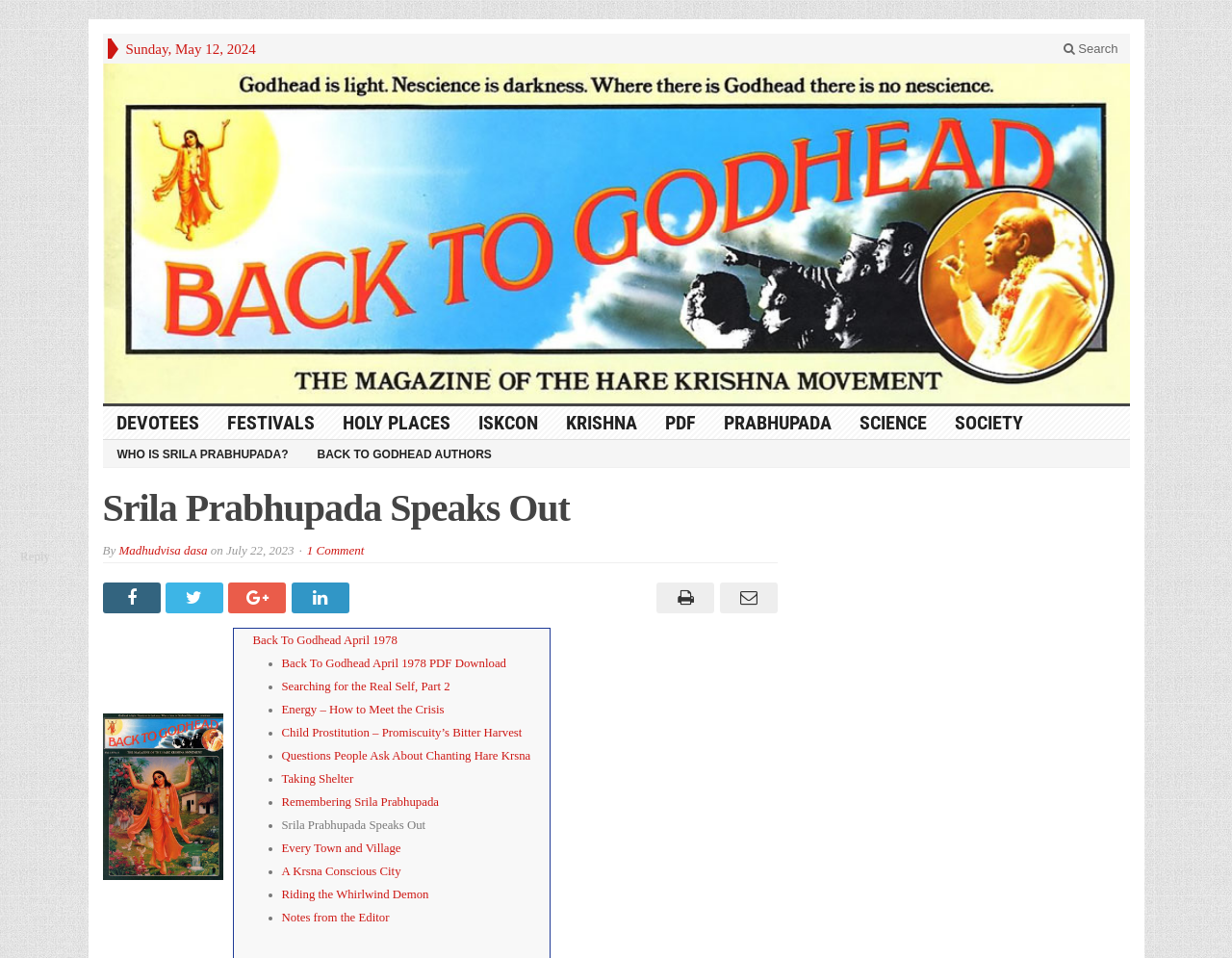Identify the coordinates of the bounding box for the element described below: "ISKCON". Return the coordinates as four float numbers between 0 and 1: [left, top, right, bottom].

[0.377, 0.424, 0.448, 0.458]